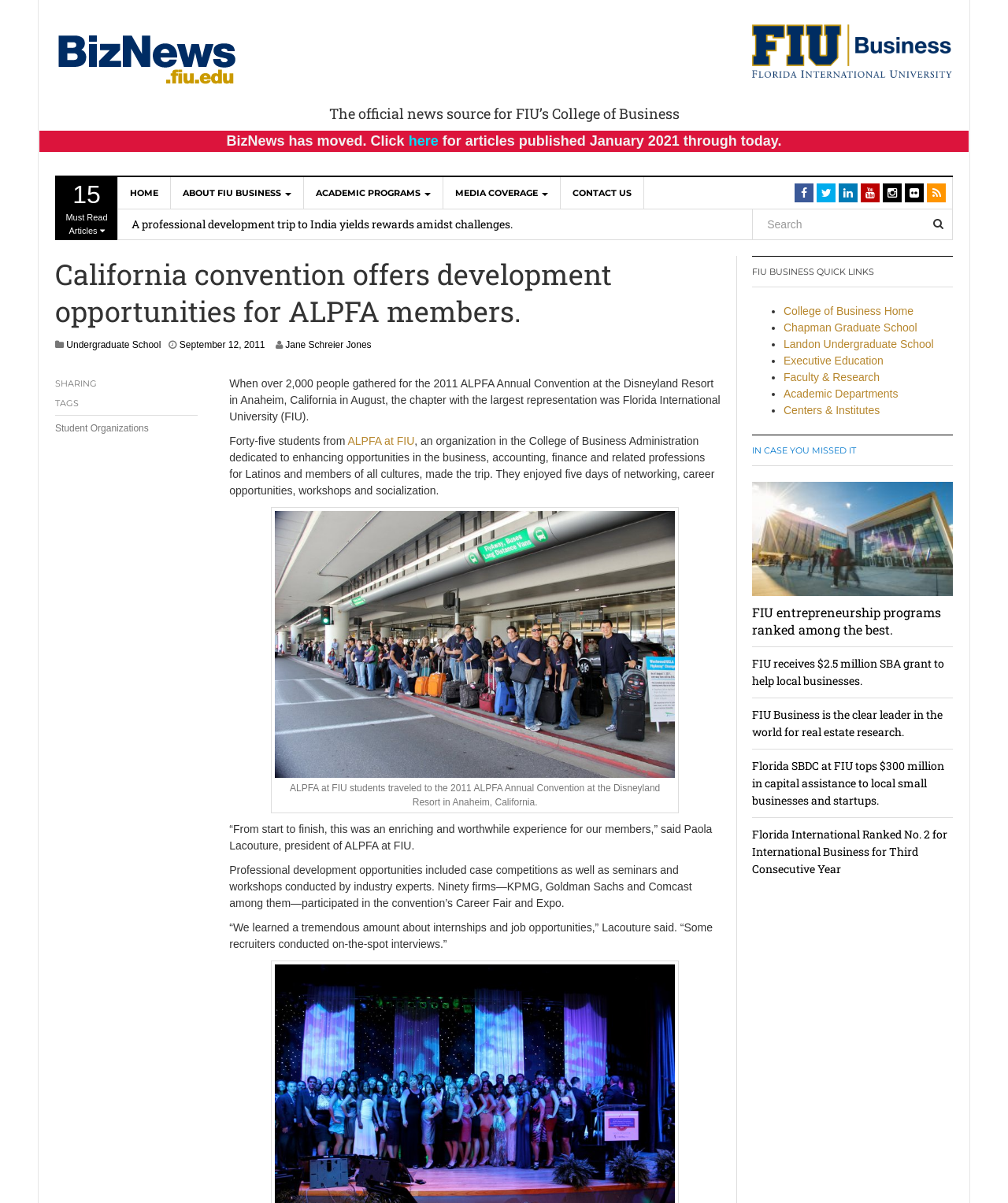Indicate the bounding box coordinates of the clickable region to achieve the following instruction: "Search for articles."

[0.76, 0.176, 0.943, 0.198]